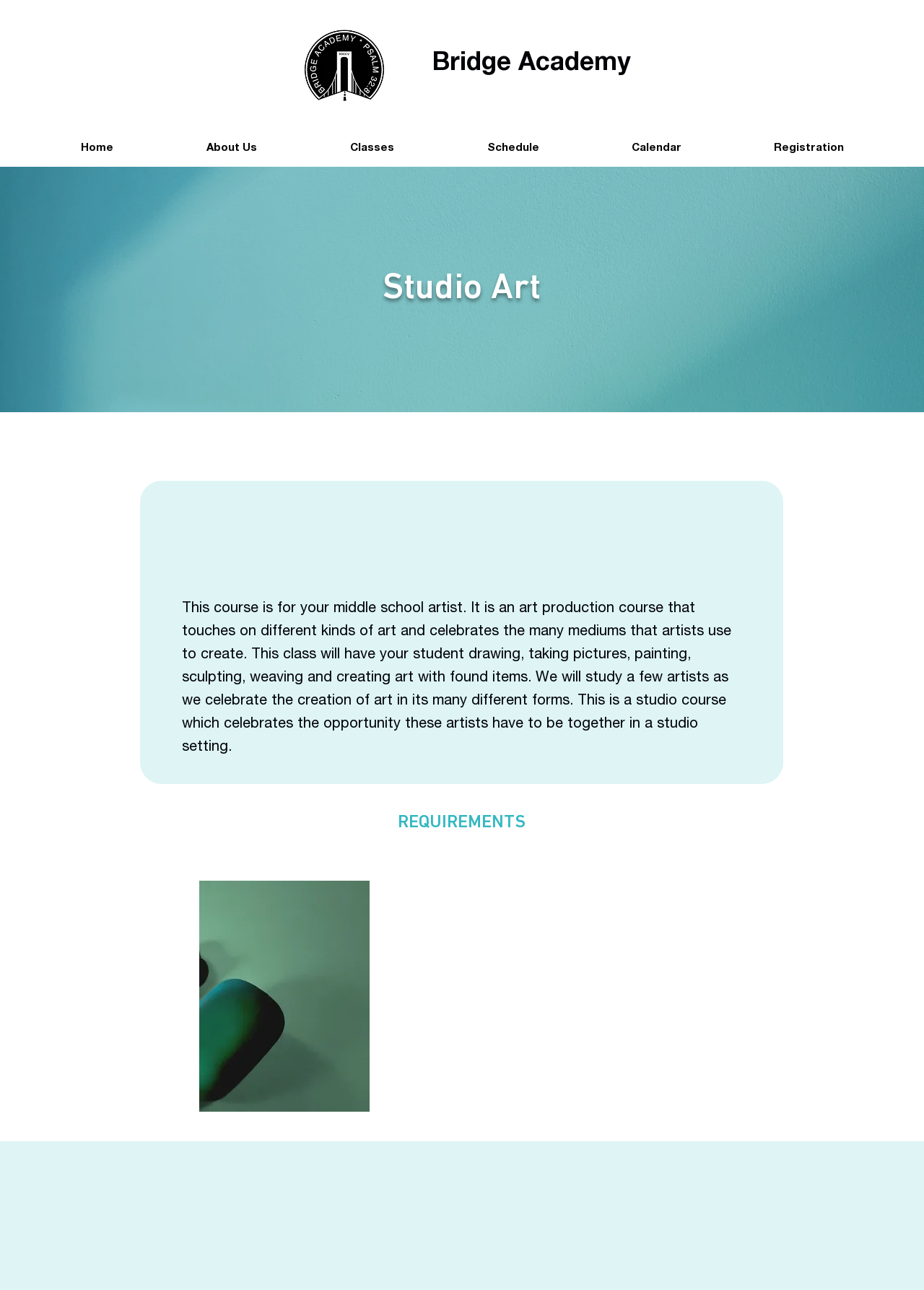Create an elaborate caption that covers all aspects of the webpage.

The webpage is about Studio Art at Bridge Academy. At the top left, there is a logo of Bridge Academy, which is an image of "BA logo_edited.jpg". Next to the logo, there is a heading that reads "Bridge Academy". 

Below the logo and the heading, there is a navigation menu that spans across the top of the page. The menu has links to "Home", "About Us", "Classes", "Schedule", "Calendar", and "Registration". 

Below the navigation menu, there is a large image that takes up the full width of the page, titled "Concrete Wall". 

Under the image, there is a heading that reads "Studio Art". Below the heading, there is a paragraph of text that describes the course, mentioning that it is an art production course that covers different kinds of art and mediums. The text also mentions that the course will study a few artists and celebrate the creation of art in its many forms.

Further down, there is a heading that reads "REQUIREMENTS". Below this heading, there is a list of requirements, including "Wireless Earphones" and some fees, such as a copy/supply fee and a tuition fee. The fees are listed with their corresponding prices and payment details.

At the bottom of the page, there is a section about the teacher, with a heading that reads "ABOUT TEACHER". Below this heading, there is a heading that reads "Jennifer Kidd", followed by her credentials, "B.S. Art Ed".